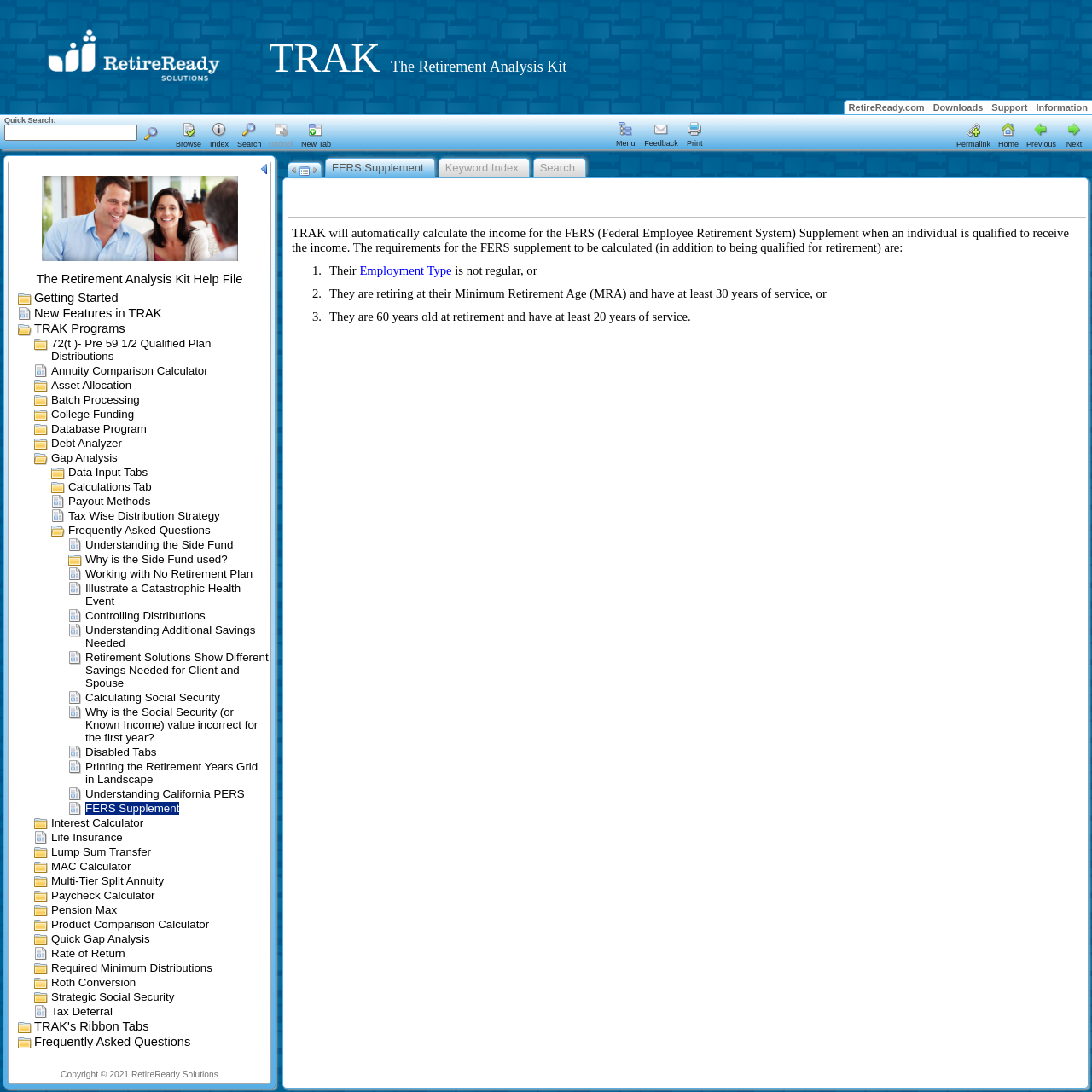Find the bounding box coordinates of the UI element according to this description: "Keyword Index".

[0.401, 0.145, 0.485, 0.162]